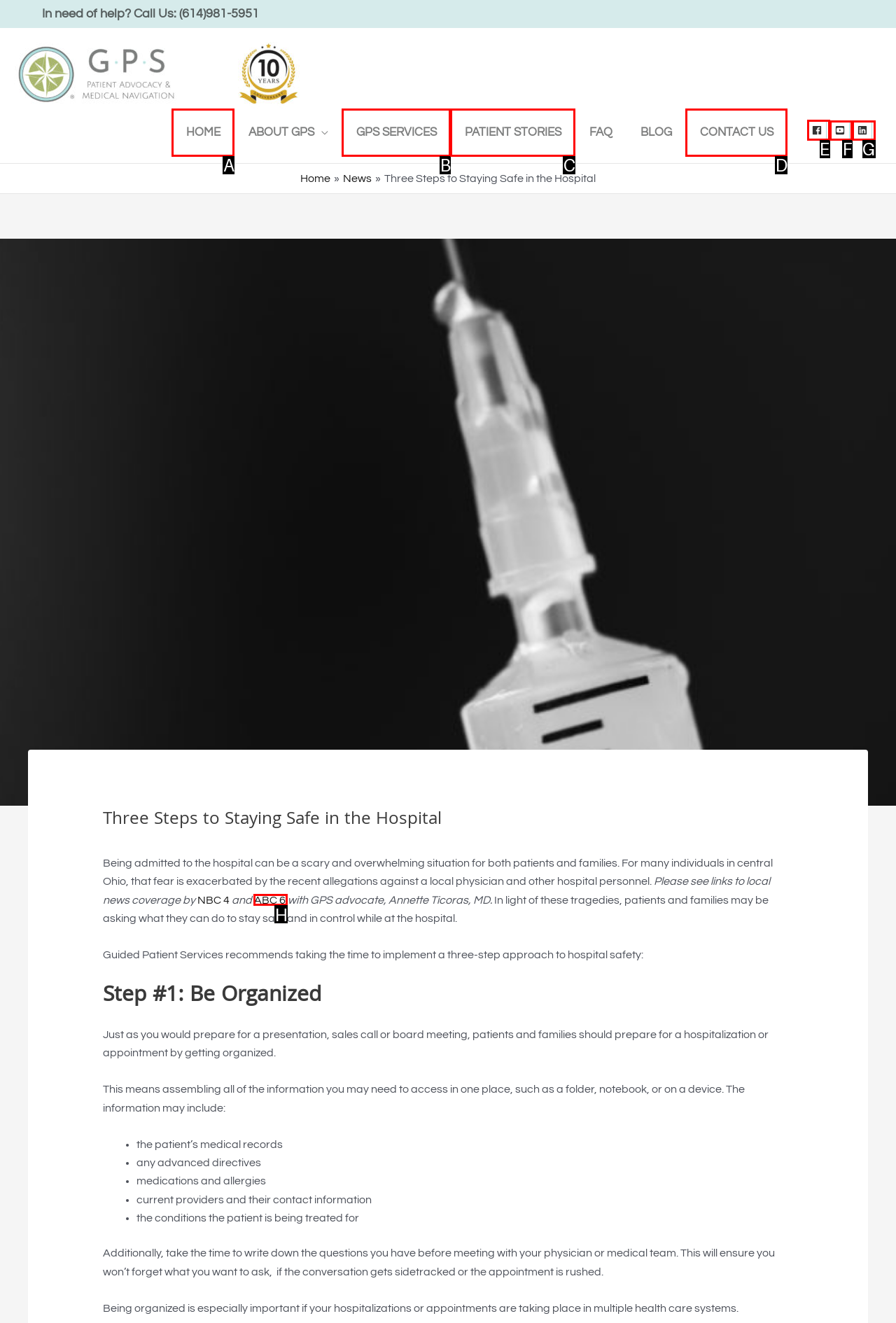Please indicate which HTML element to click in order to fulfill the following task: Contact us through facebook Respond with the letter of the chosen option.

E